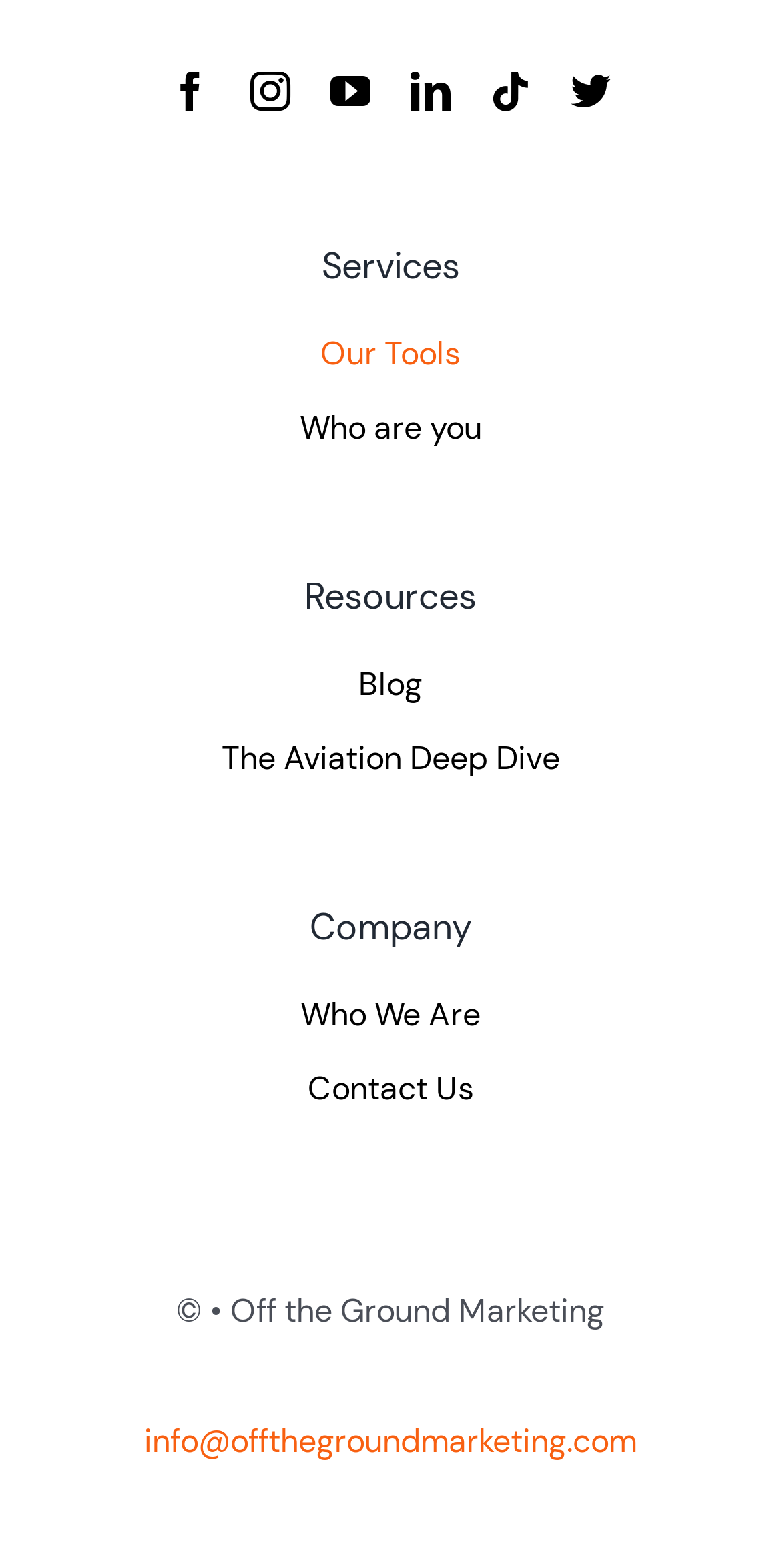Please specify the bounding box coordinates of the element that should be clicked to execute the given instruction: 'contact us'. Ensure the coordinates are four float numbers between 0 and 1, expressed as [left, top, right, bottom].

[0.077, 0.672, 0.923, 0.718]